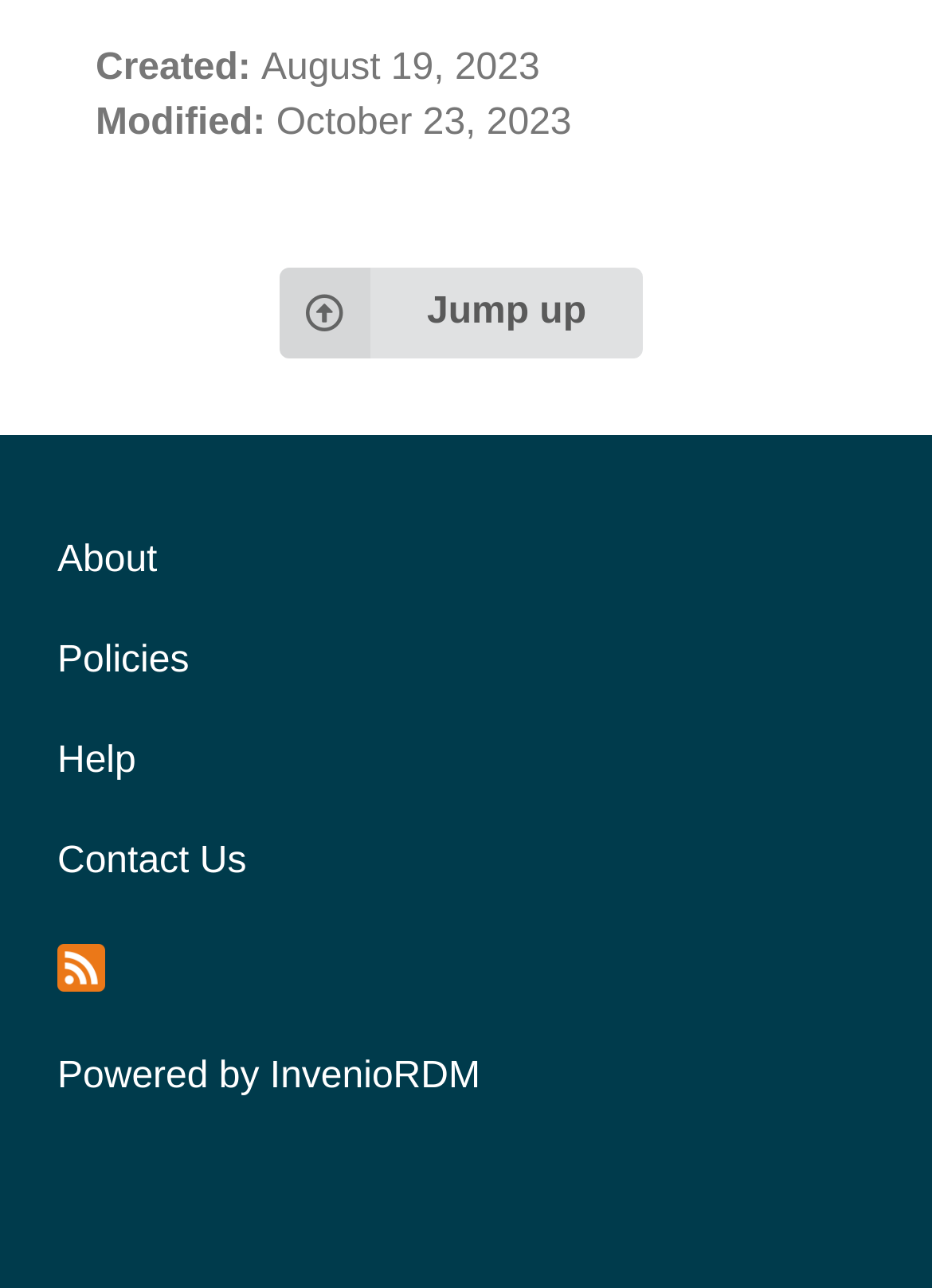Using the element description: "aria-label="Atlanta Advocate Social media icon"", determine the bounding box coordinates for the specified UI element. The coordinates should be four float numbers between 0 and 1, [left, top, right, bottom].

None